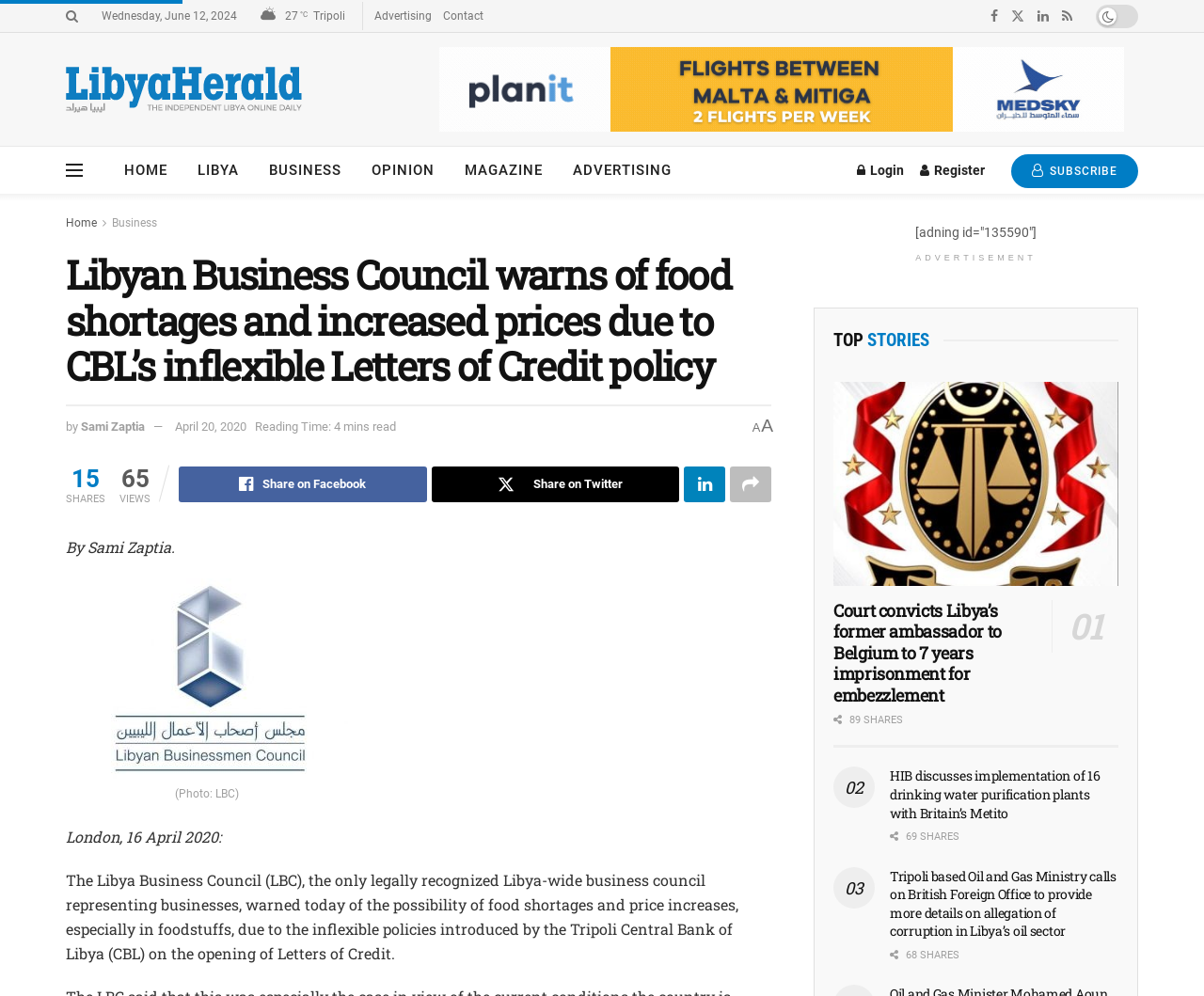Provide a comprehensive description of the webpage.

This webpage is about the Libyan Business Council, with a focus on a news article about food shortages and price increases due to the Central Bank of Libya's inflexible Letters of Credit policy. 

At the top of the page, there is a navigation menu with links to "HOME", "LIBYA", "BUSINESS", "OPINION", "MAGAZINE", and "ADVERTISING". Below this, there is a section displaying the current date, temperature, and location, which is Tripoli. 

The main article is titled "Libyan Business Council warns of food shortages and increased prices due to CBL’s inflexible Letters of Credit policy" and is written by Sami Zaptia. The article is dated April 20, 2020, and has a reading time of 4 minutes. 

Below the article title, there are social media sharing links and a section displaying the number of shares and views. The article itself discusses the warning issued by the Libyan Business Council regarding food shortages and price increases due to the Central Bank of Libya's policies.

To the right of the article, there is a section with a heading "TOP STORIES" that lists three news articles with links and images. Each article has a heading, a brief summary, and social media sharing links.

At the bottom of the page, there is an advertisement section with a heading "ADVERTISEMENT".